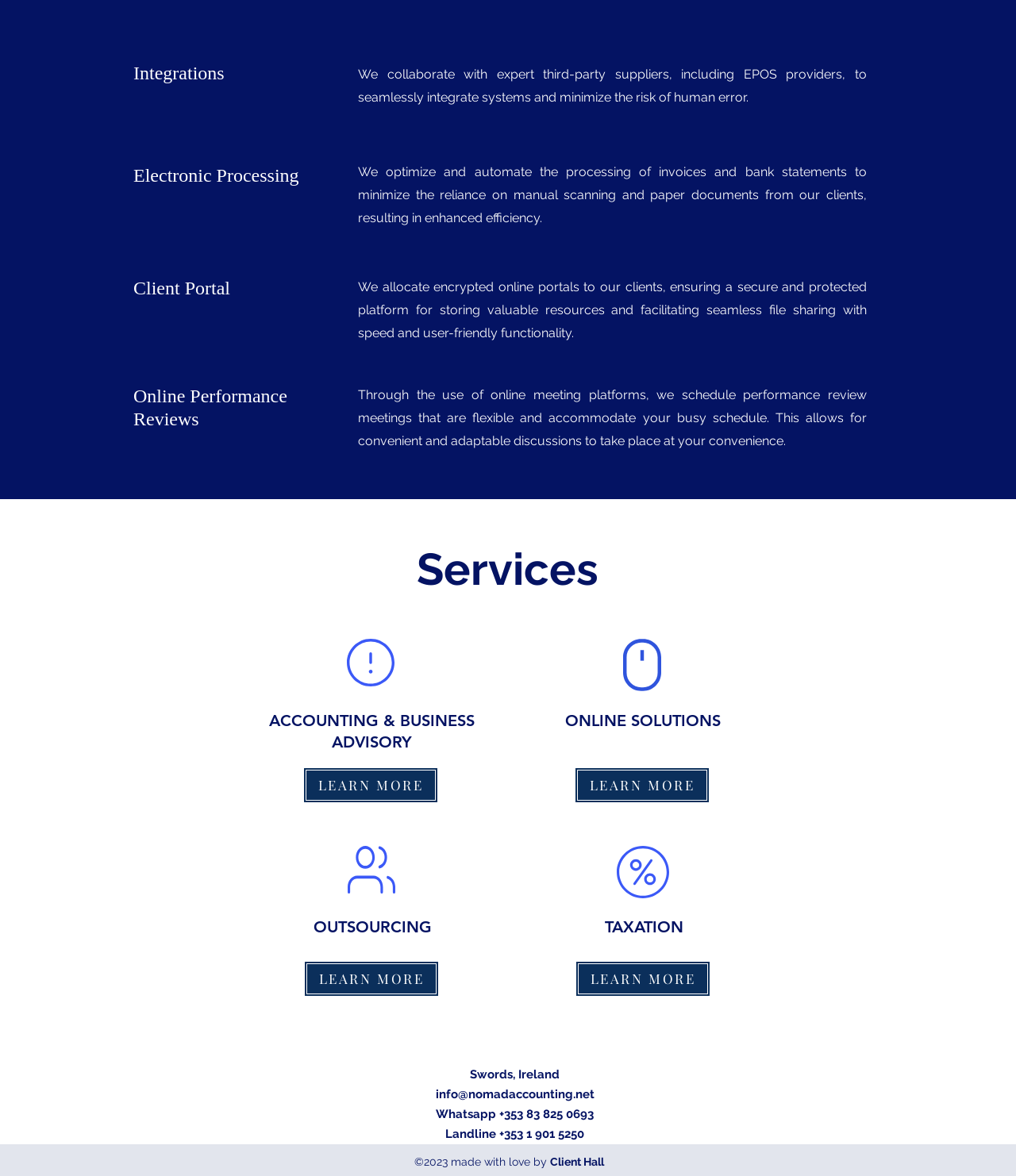Please answer the following question as detailed as possible based on the image: 
What is the purpose of the client portal?

I found the purpose of the client portal by reading the static text associated with the 'Client Portal' heading. The text states that the client portal is used for 'storing valuable resources and facilitating seamless file sharing with speed and user-friendly functionality', which implies that the main purpose is secure file sharing.